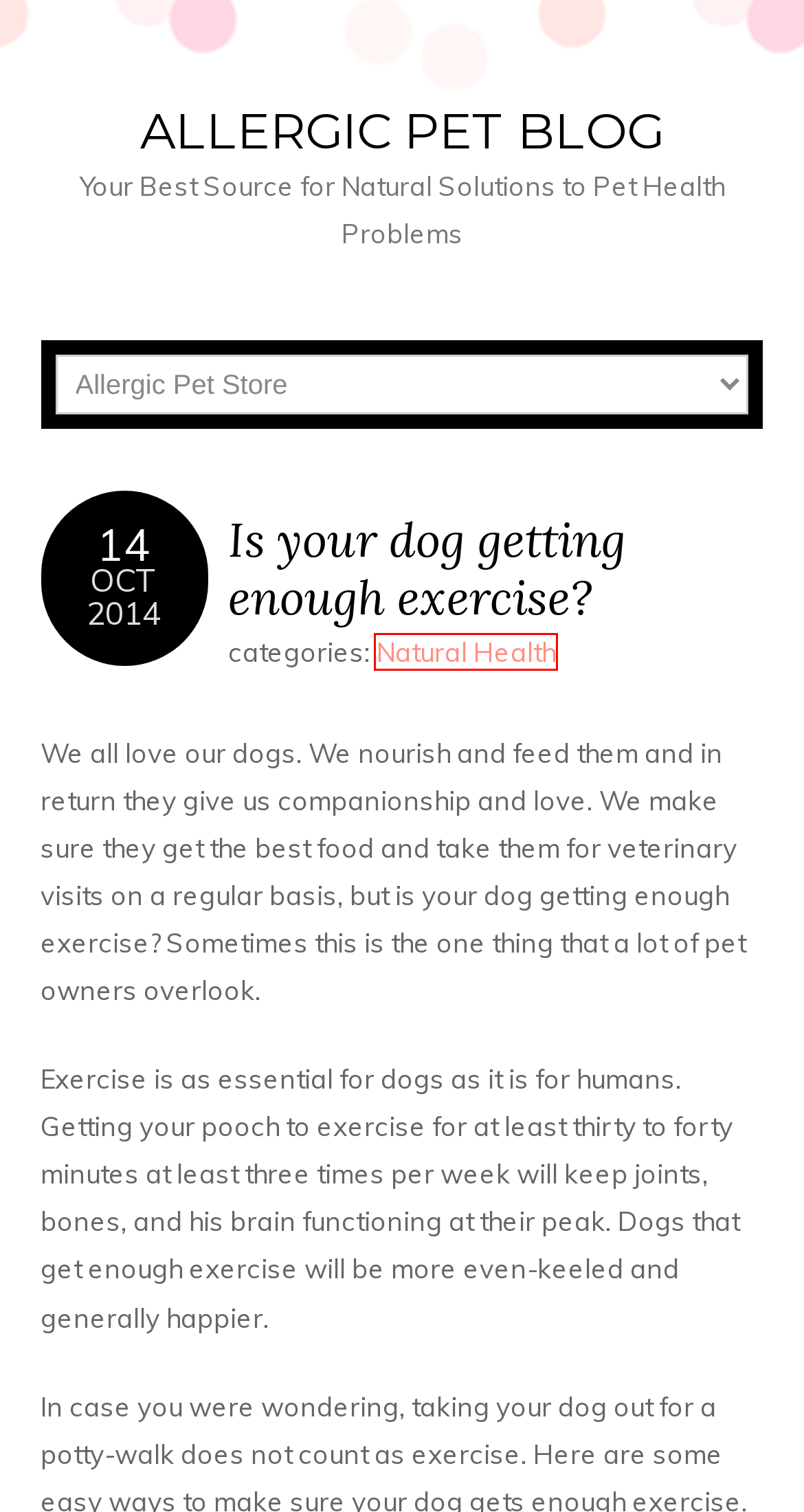Inspect the provided webpage screenshot, concentrating on the element within the red bounding box. Select the description that best represents the new webpage after you click the highlighted element. Here are the candidates:
A. Natural Health Archives - Allergic Pet Blog
B. Allergic Pet Blog - Your Best Source for Natural Solutions to Pet Health Problems
C. October 2013 - Allergic Pet Blog
D. Dog Urinary Tract Infections Archives - Allergic Pet Blog
E. Dog Tapeworms Archives - Allergic Pet Blog
F. March 2014 - Allergic Pet Blog
G. Dog Allergies Archives - Allergic Pet Blog
H. Dog Coat Archives - Allergic Pet Blog

A